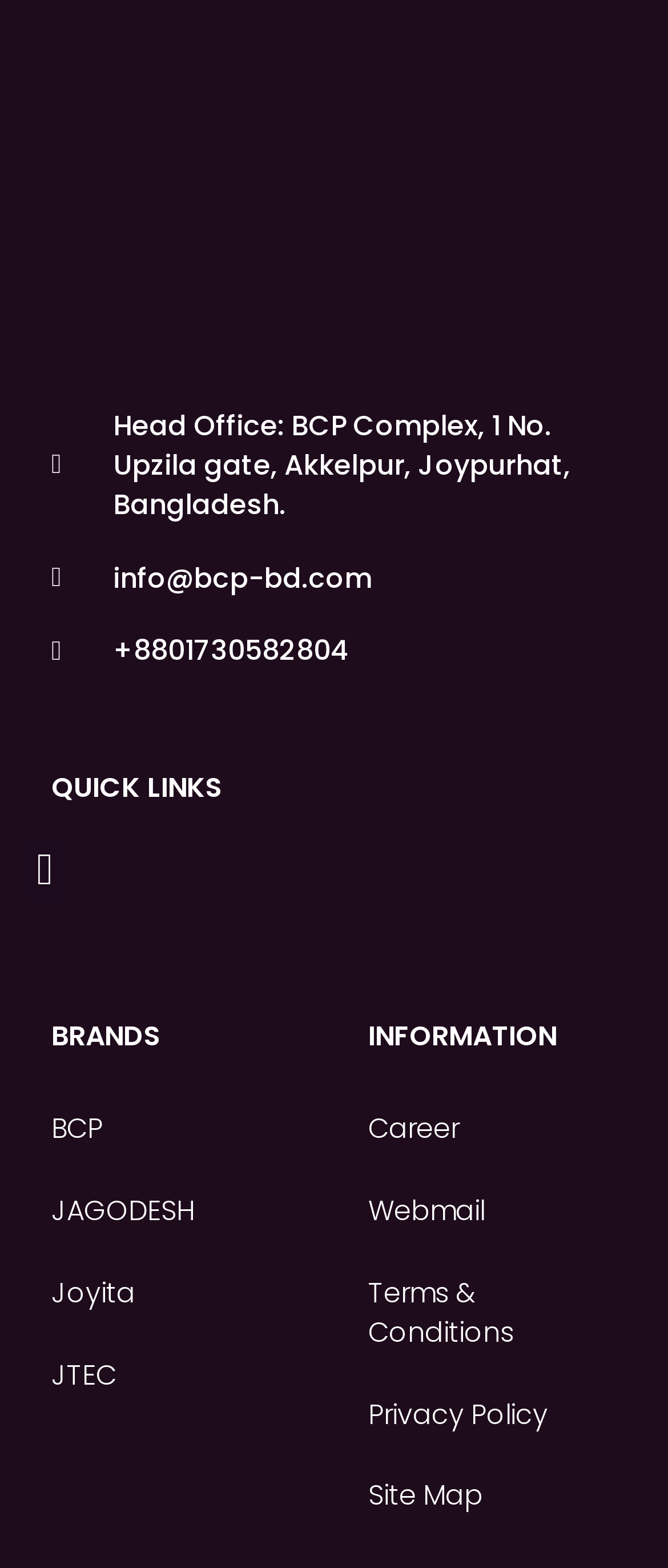Pinpoint the bounding box coordinates of the clickable element needed to complete the instruction: "Go to site map". The coordinates should be provided as four float numbers between 0 and 1: [left, top, right, bottom].

[0.551, 0.943, 0.923, 0.968]